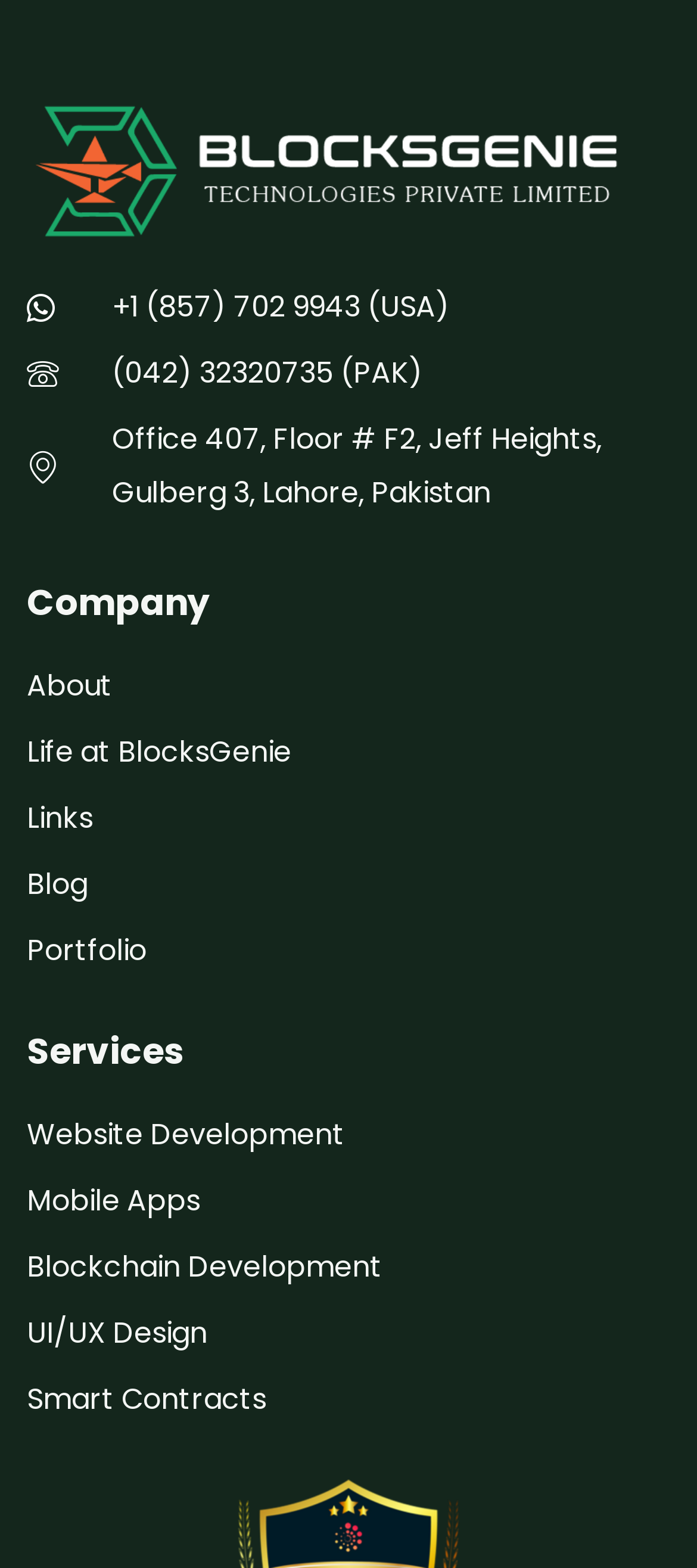Could you please study the image and provide a detailed answer to the question:
What is the second service offered by the company?

I found the services offered by the company by looking at the section of the webpage with the heading 'Services'. The second service listed is 'Mobile Apps', which is a link element.